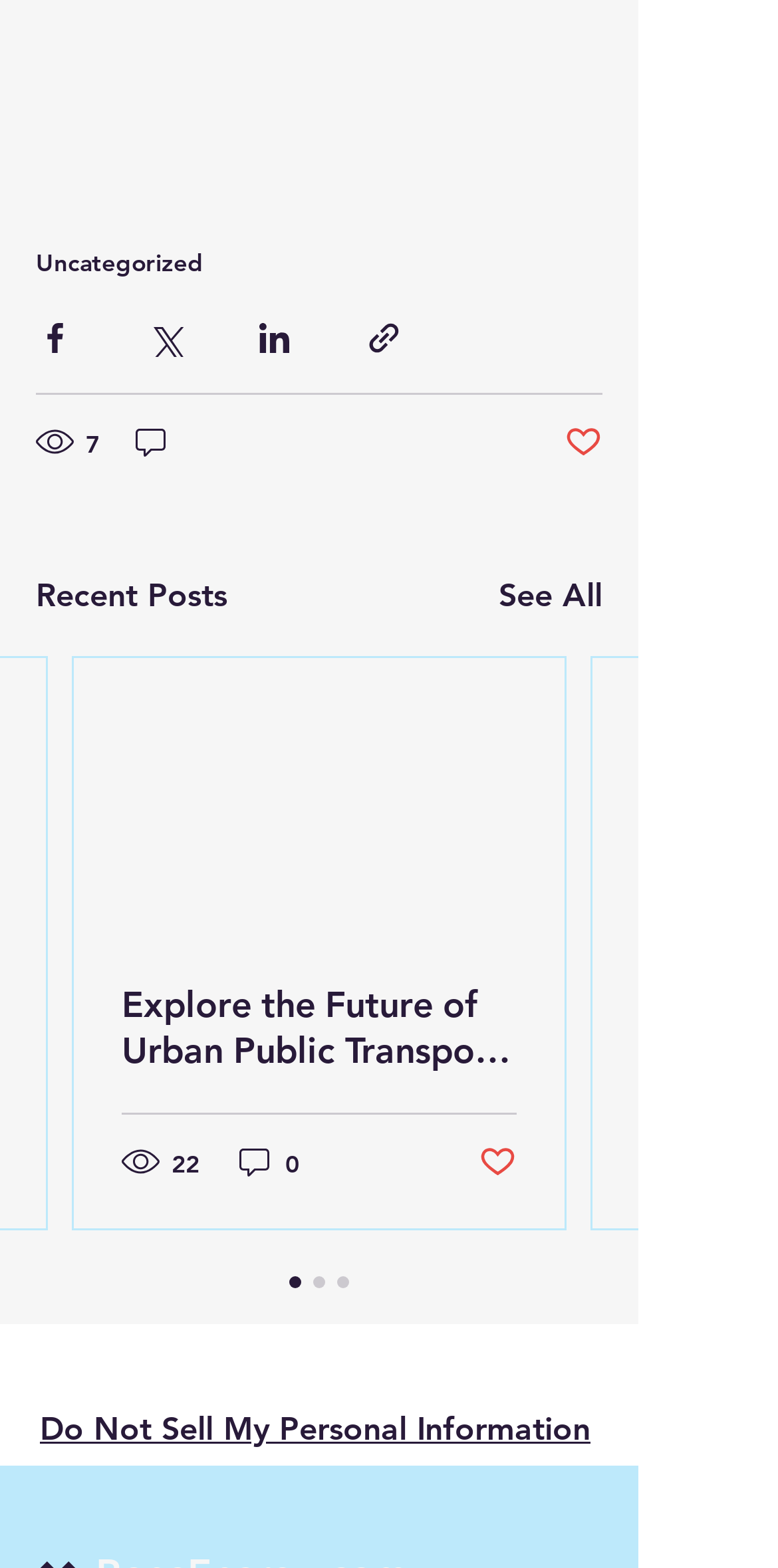Indicate the bounding box coordinates of the clickable region to achieve the following instruction: "View recent posts."

[0.046, 0.364, 0.292, 0.395]